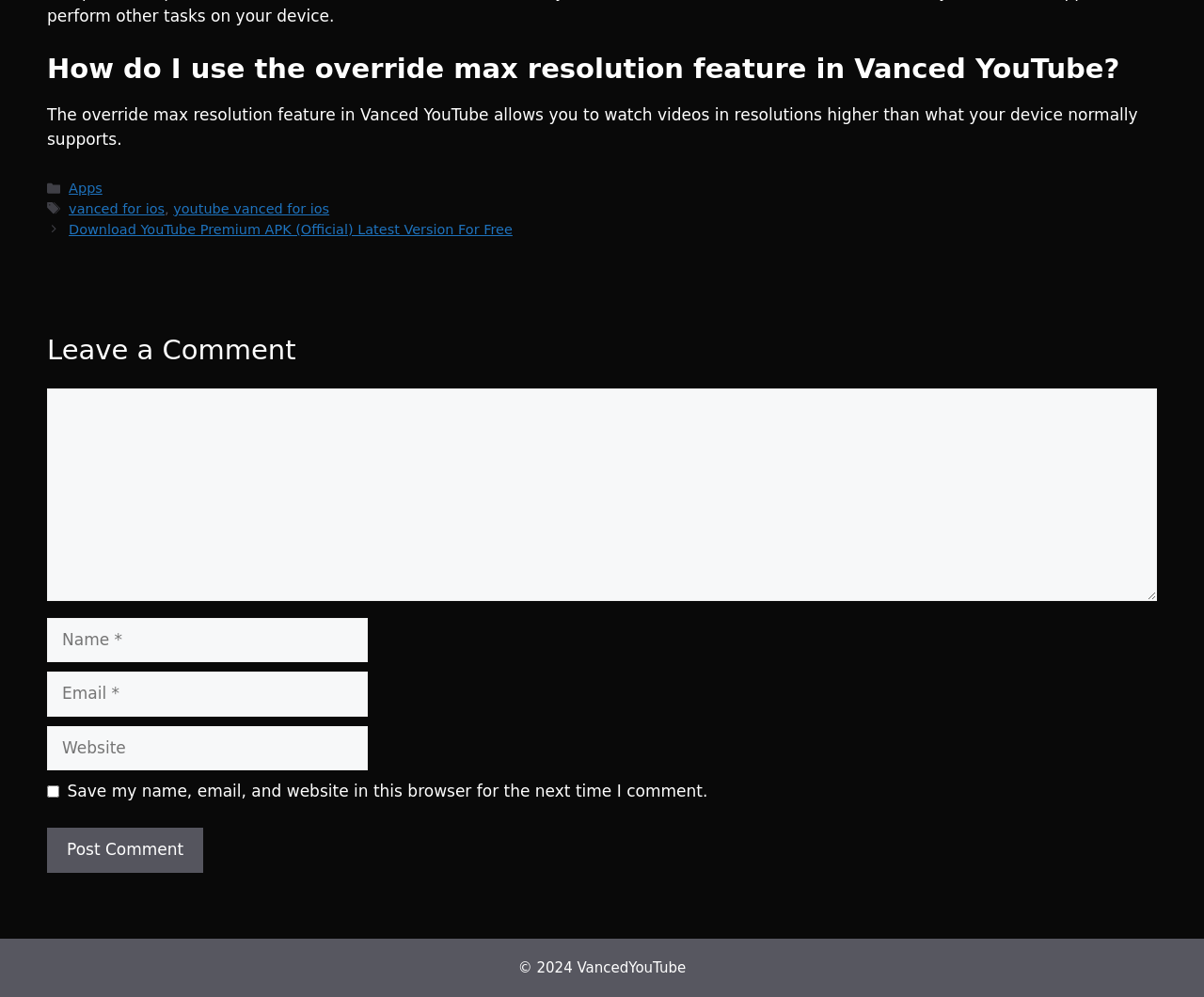Given the element description "Apps", identify the bounding box of the corresponding UI element.

[0.057, 0.181, 0.085, 0.196]